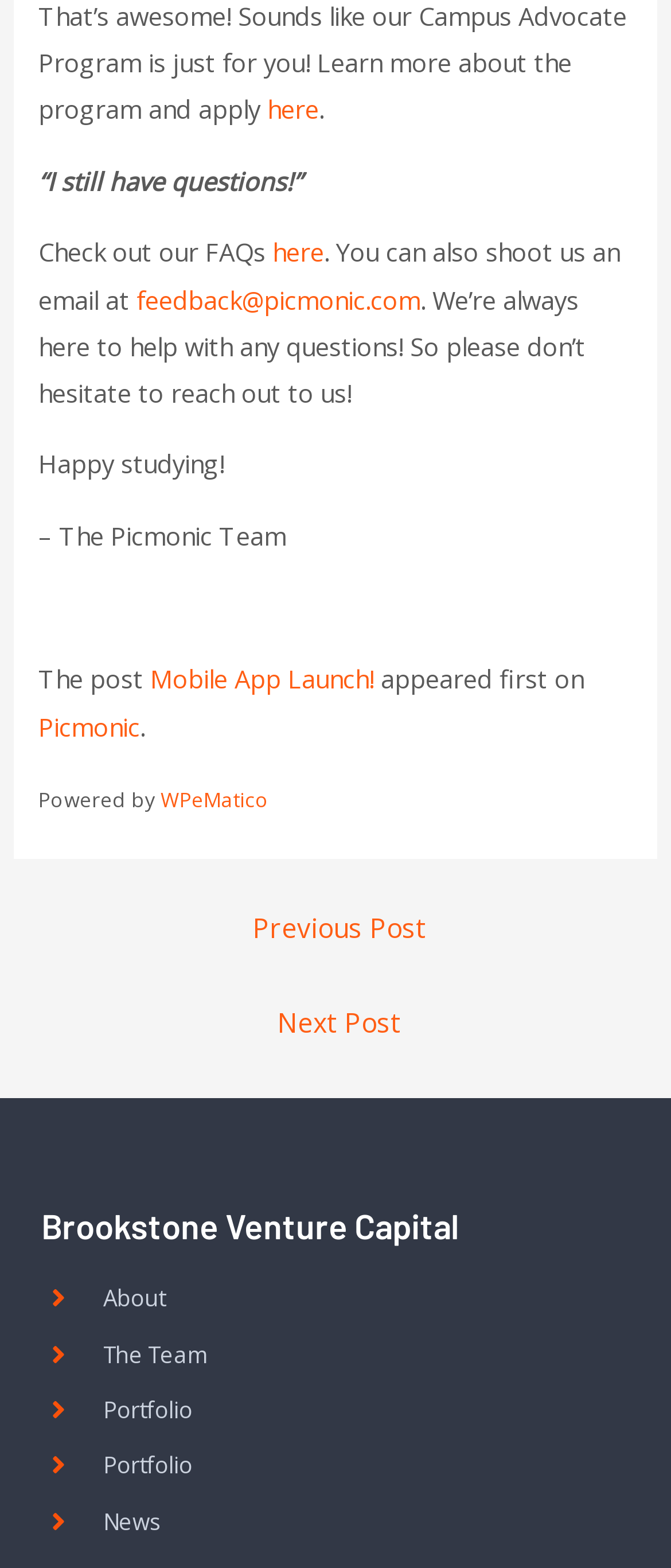Using the provided element description, identify the bounding box coordinates as (top-left x, top-left y, bottom-right x, bottom-right y). Ensure all values are between 0 and 1. Description: The Team

[0.062, 0.85, 0.897, 0.877]